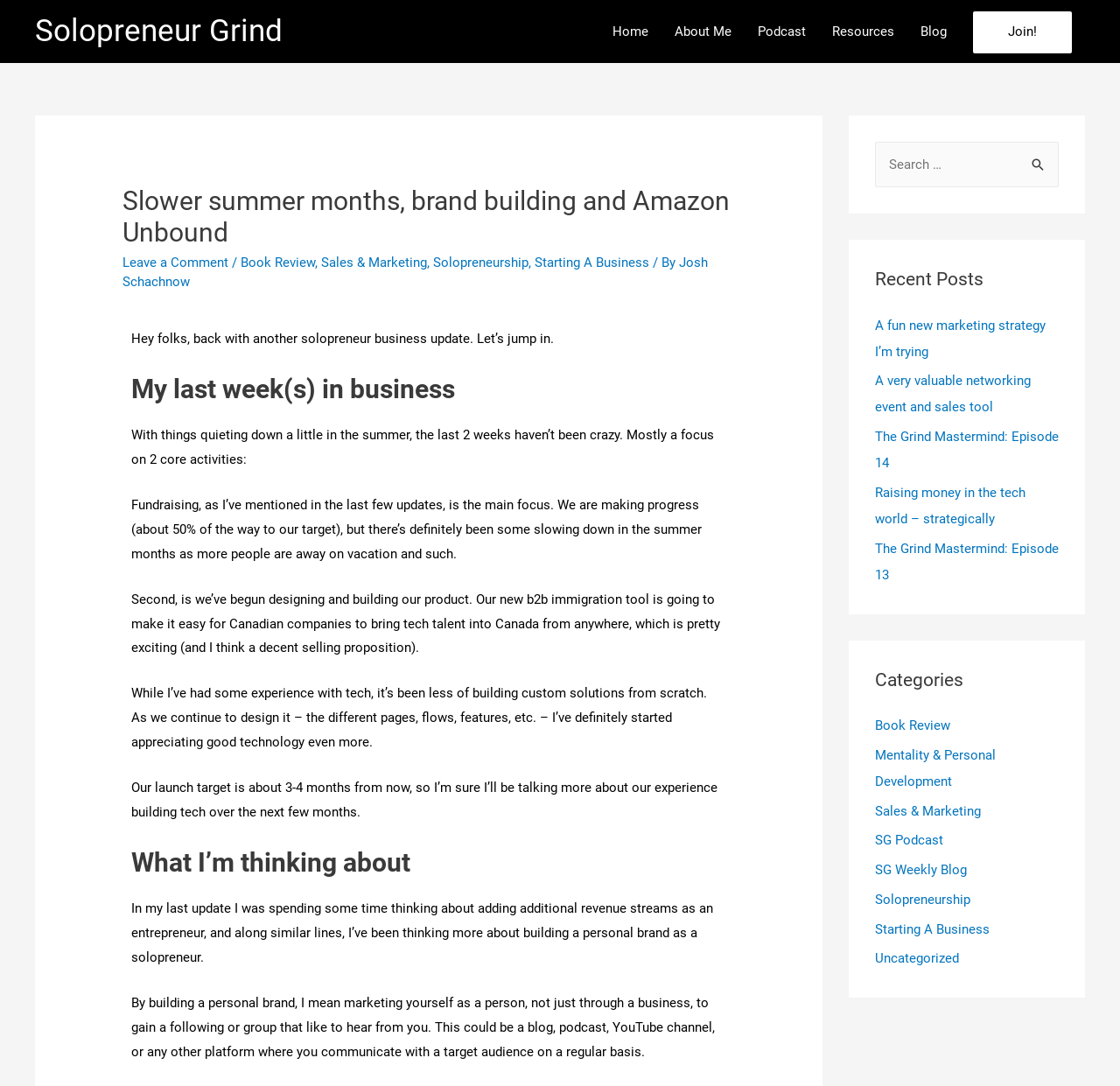What is the name of the website?
Answer the question in as much detail as possible.

I determined the answer by looking at the link element with the text 'Solopreneur Grind' at the top of the webpage, which is likely the website's title.